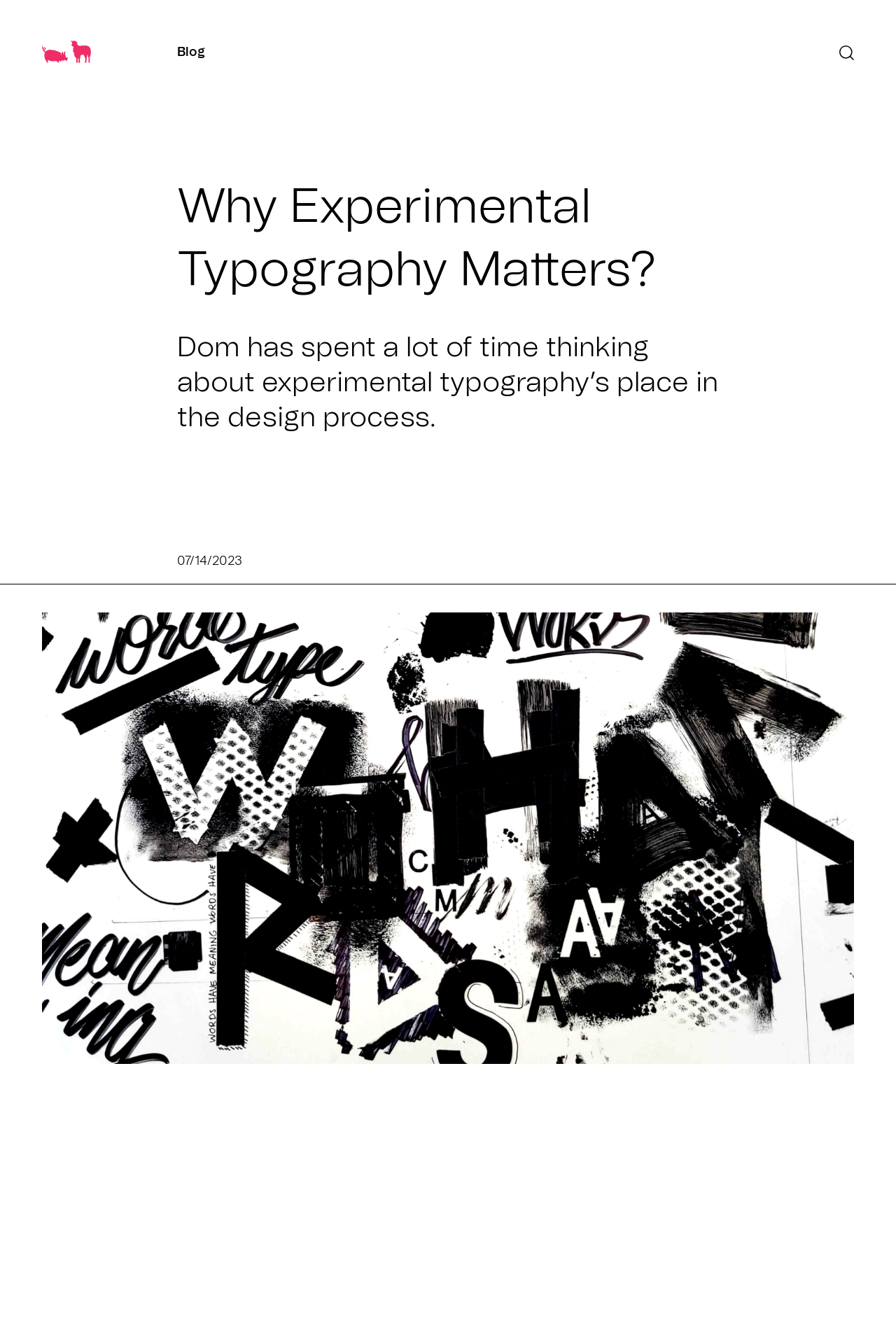What is the purpose of the button?
Please give a well-detailed answer to the question.

I found the answer by looking at the button element with the text 'Open the search box' and its corresponding image elements.